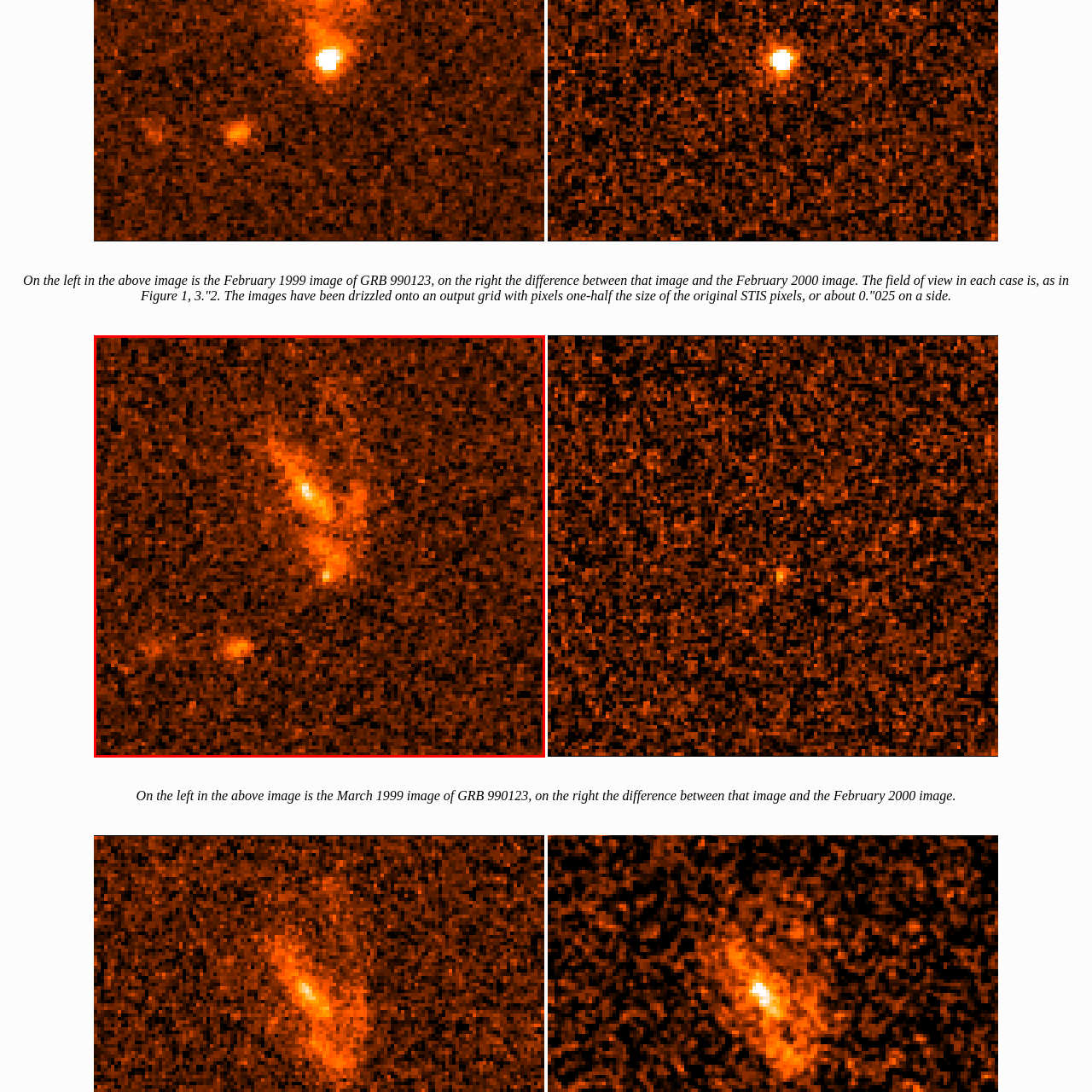What is surrounding the bright center in the image?
Look at the section marked by the red bounding box and provide a single word or phrase as your answer.

Dark background